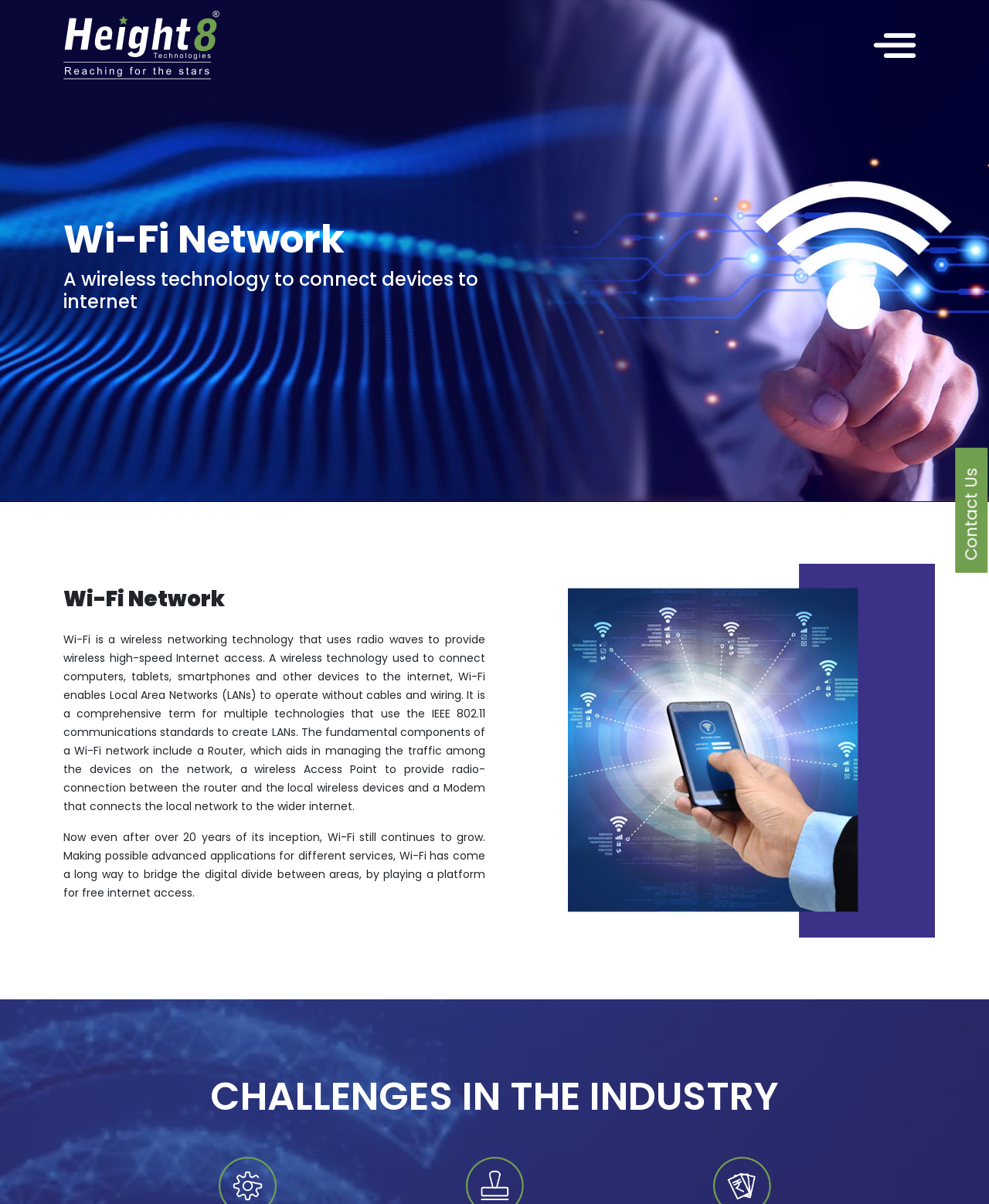Deliver a detailed narrative of the webpage's visual and textual elements.

The webpage is about H8 Carrier-Grade Wi-Fi Solution, which offers a complete solution for Wi-Fi hotspot solutions, Wi-Fi billing, and Wi-Fi offload. 

At the top left of the page, there is a link to "Height8 Tech" accompanied by an image with the same name. On the top right, there is a button to "Toggle navigation". 

Below the top section, there are three headings that read "Wi-Fi Network" in a row, with the second one providing a brief description of Wi-Fi as a wireless technology to connect devices to the internet. 

Following these headings, there is a block of text that explains Wi-Fi in more detail, describing its functionality, components, and applications. This text is positioned on the left side of the page. 

Below this text, there is another block of text that discusses the growth of Wi-Fi over the years and its role in bridging the digital divide. 

On the bottom right of the page, there is a heading that reads "CHALLENGES IN THE INDUSTRY". 

Finally, at the bottom right corner of the page, there is a link to "Contact Us".